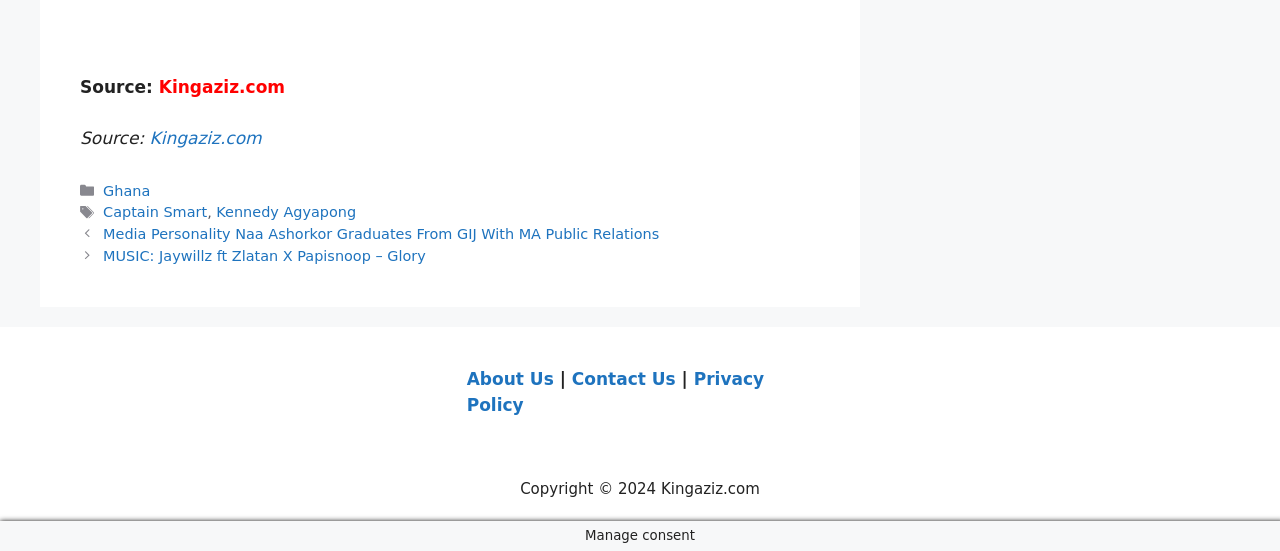Show the bounding box coordinates of the element that should be clicked to complete the task: "Visit Kingaziz.com".

[0.124, 0.14, 0.223, 0.176]